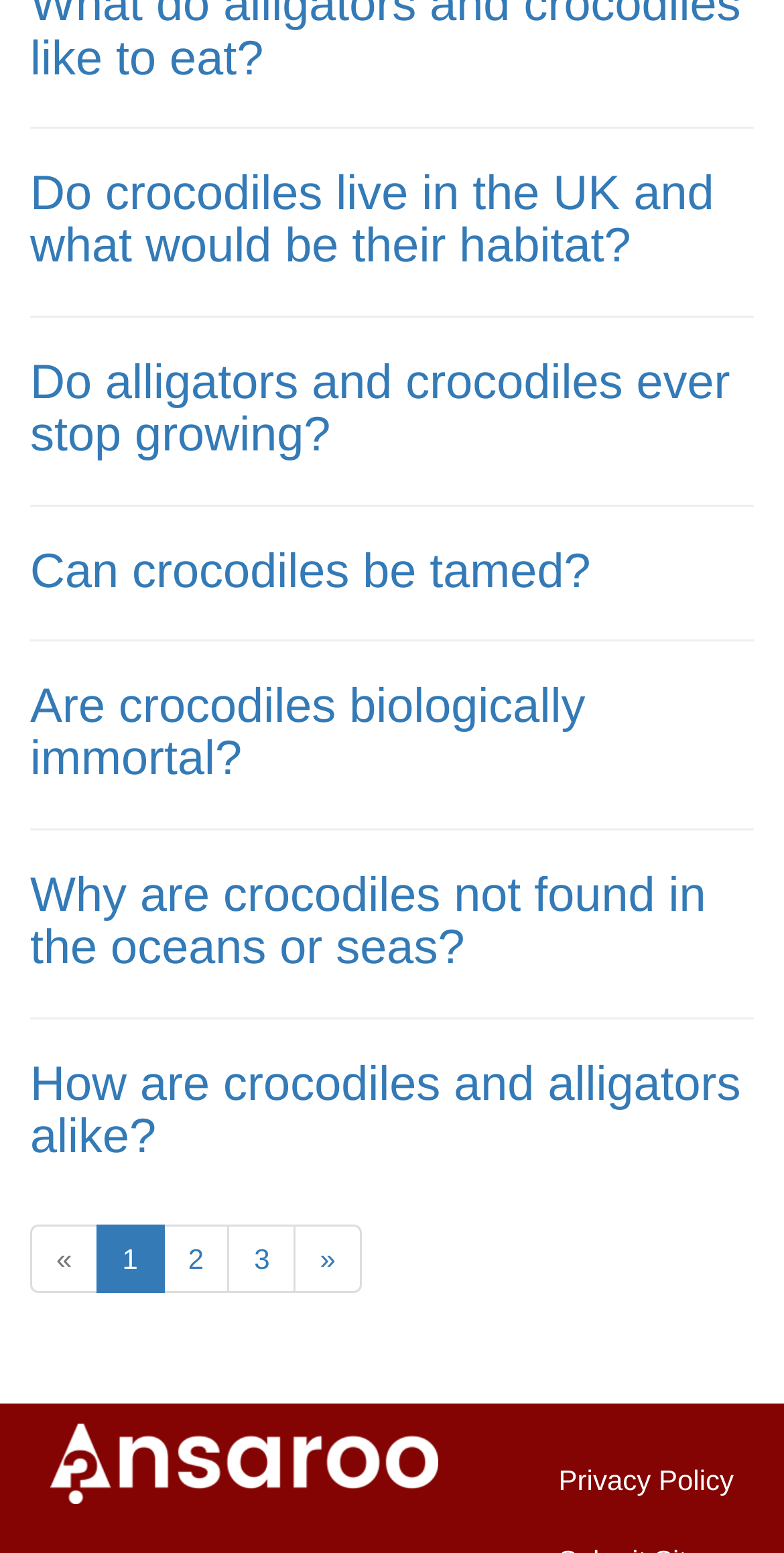Using the description "3", predict the bounding box of the relevant HTML element.

[0.291, 0.789, 0.377, 0.833]